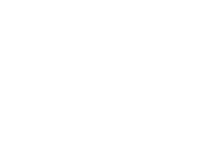What design principles does the aesthetic align with?
Answer the question with a single word or phrase by looking at the picture.

Contemporary web design